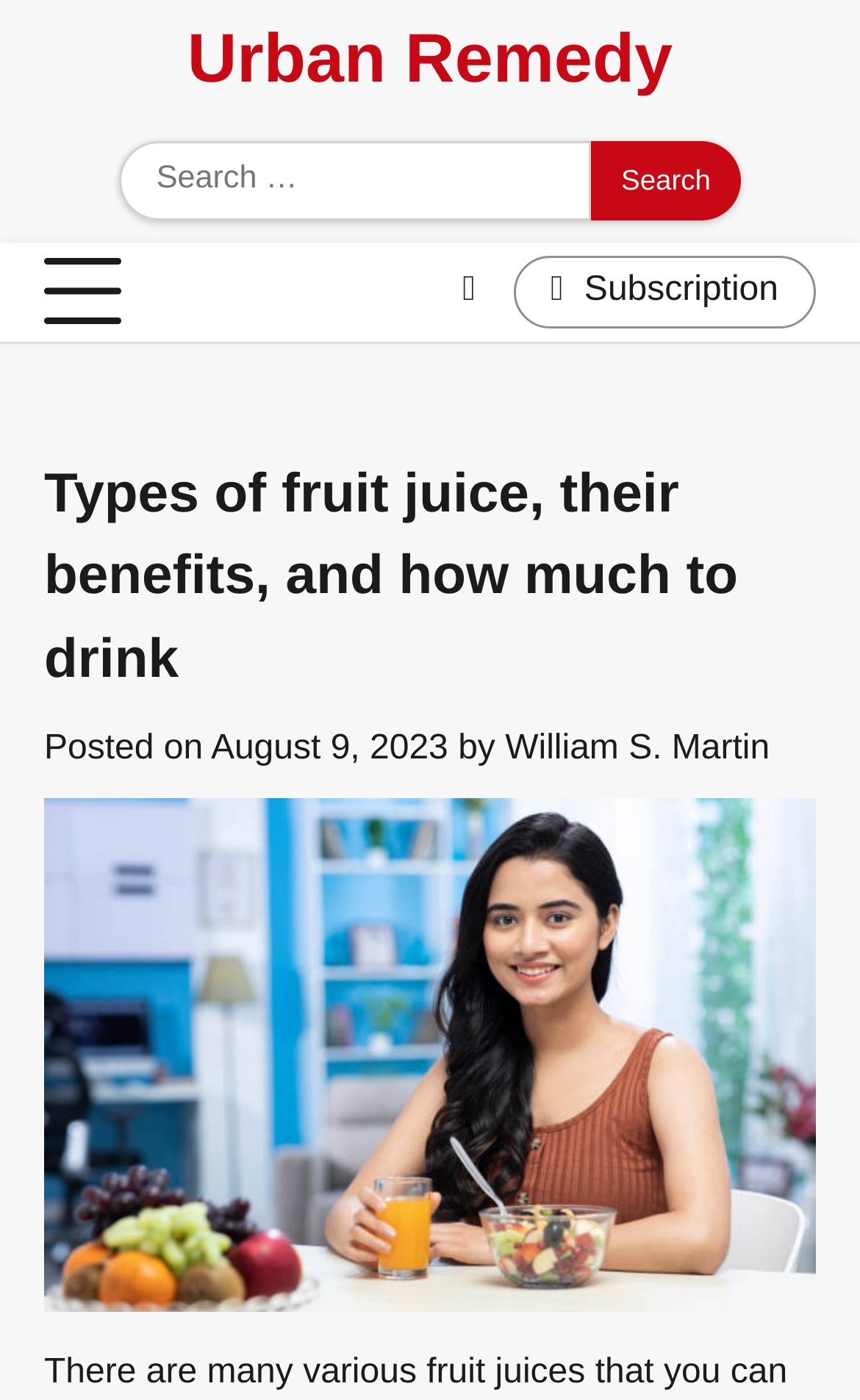Present a detailed account of what is displayed on the webpage.

The webpage is about types of fruit juice, their benefits, and how much to drink, as indicated by the title. At the top left corner, there is a link to "Urban Remedy". Next to it, on the top center, is a search bar with a label "Search for:" and a search button. 

Below the search bar, there are three buttons aligned horizontally. The first button is a toggle button, the second button has an icon, and the third button is labeled "Subscription". 

The main content of the webpage starts below these buttons. It has a heading that matches the title, "Types of fruit juice, their benefits, and how much to drink". Below the heading, there is a line of text that indicates the post date, "Posted on August 9, 2023", and the author, "by William S. Martin".